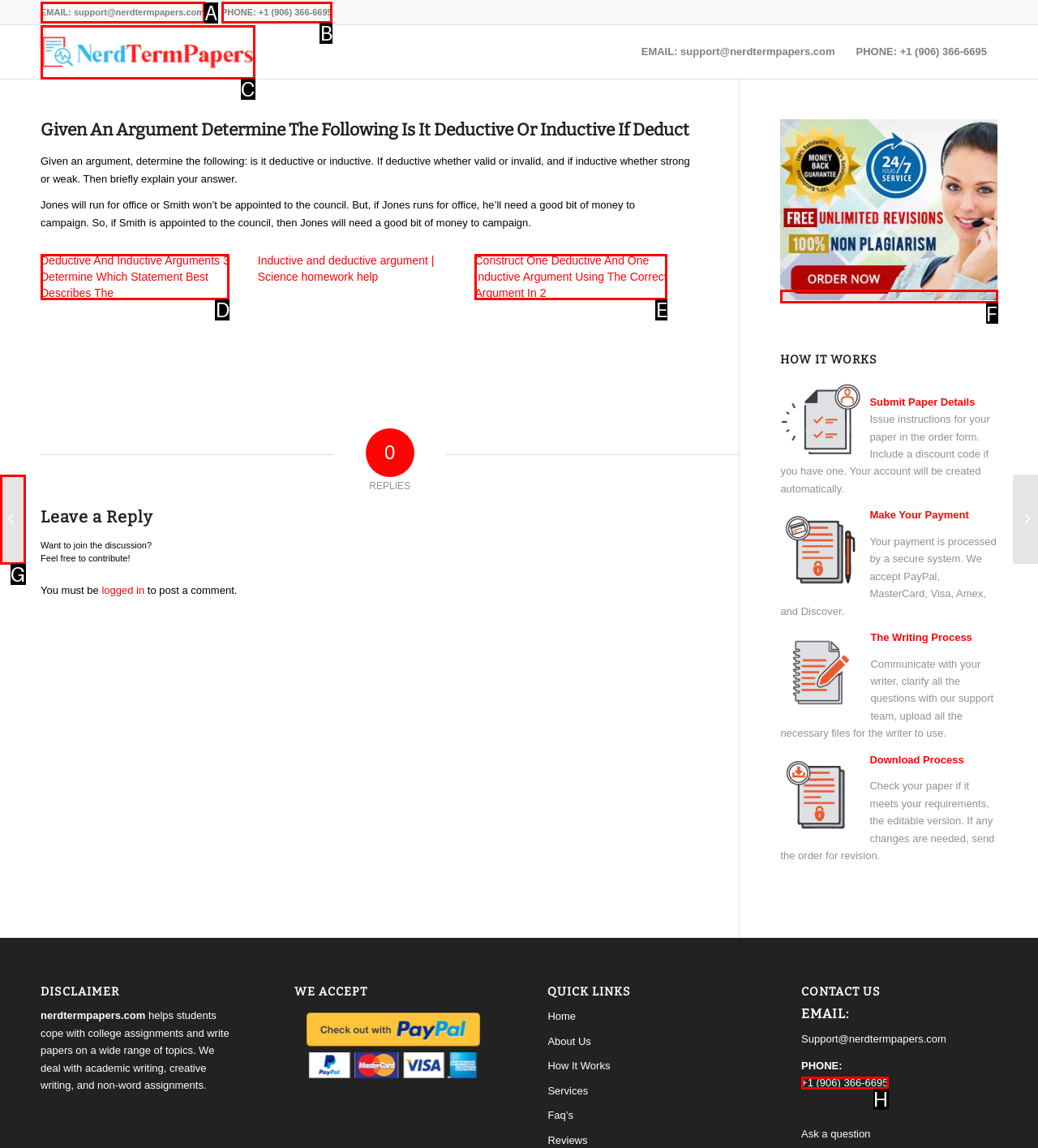Identify the correct HTML element to click for the task: Click the 'guarantees' link. Provide the letter of your choice.

F